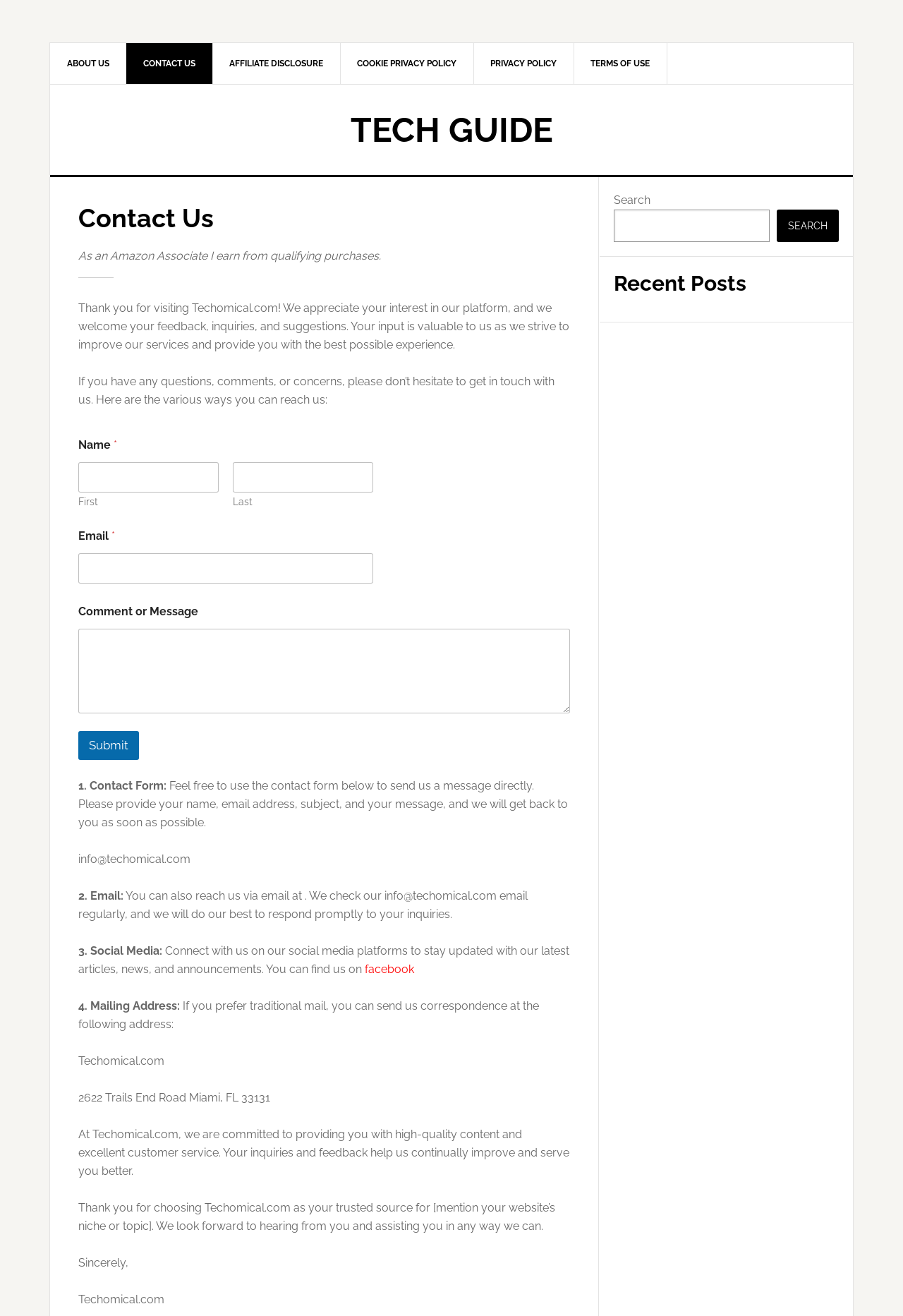Find and specify the bounding box coordinates that correspond to the clickable region for the instruction: "Click the Facebook link".

[0.404, 0.732, 0.459, 0.742]